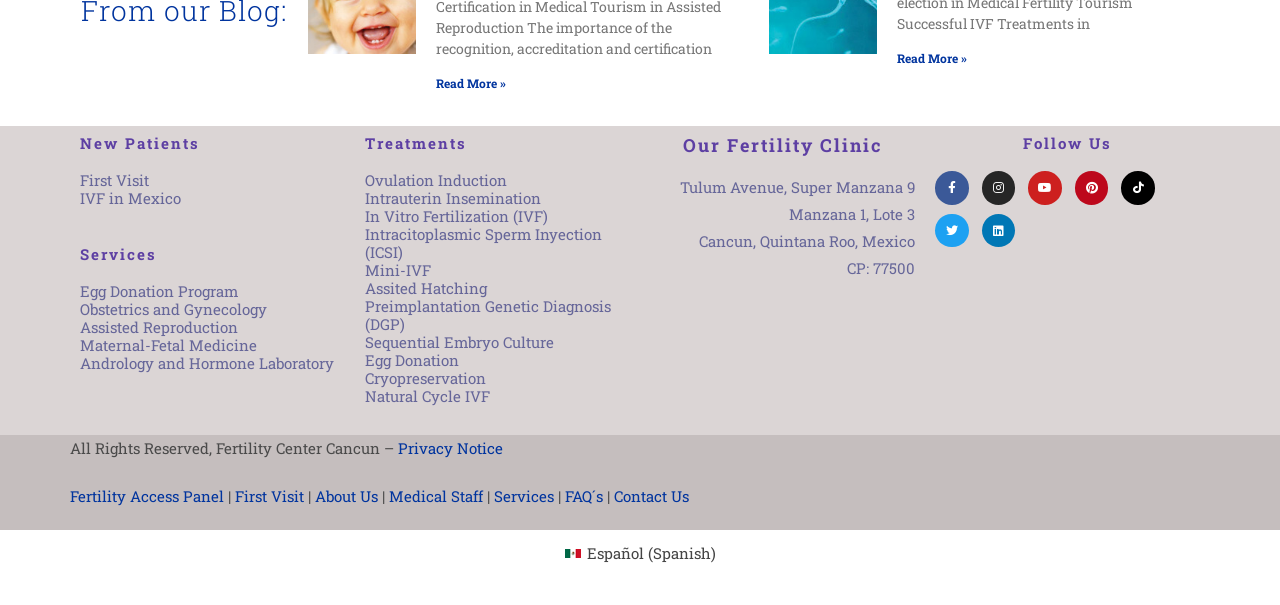What social media platforms is the clinic on?
Please give a detailed and elaborate answer to the question.

I found the answer by looking at the links under the 'Follow Us' heading, which include icons for Facebook, Instagram, Youtube, and other social media platforms. These links suggest that the clinic has a presence on these platforms.